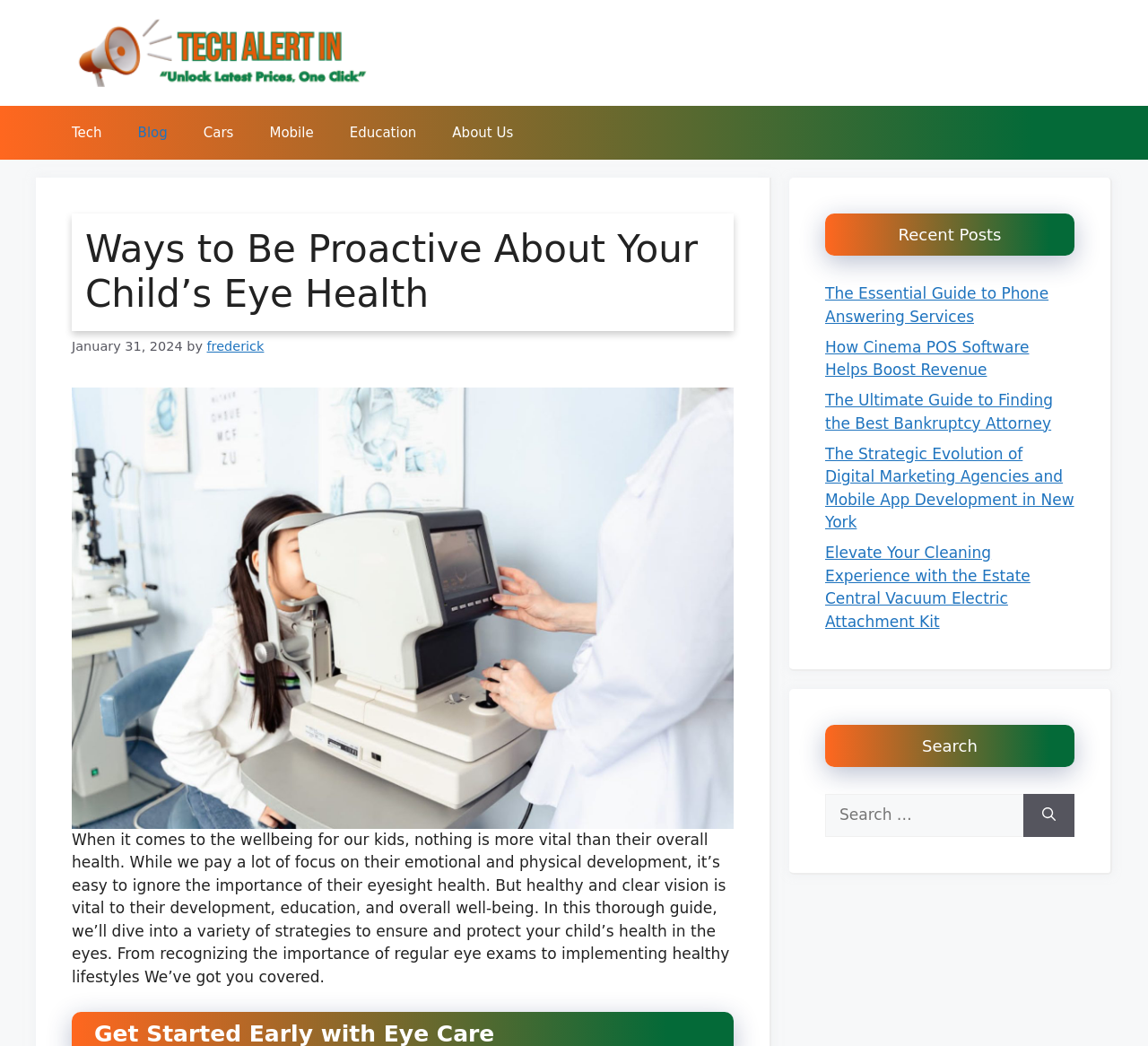Answer this question in one word or a short phrase: What is the purpose of the search box?

To search the website